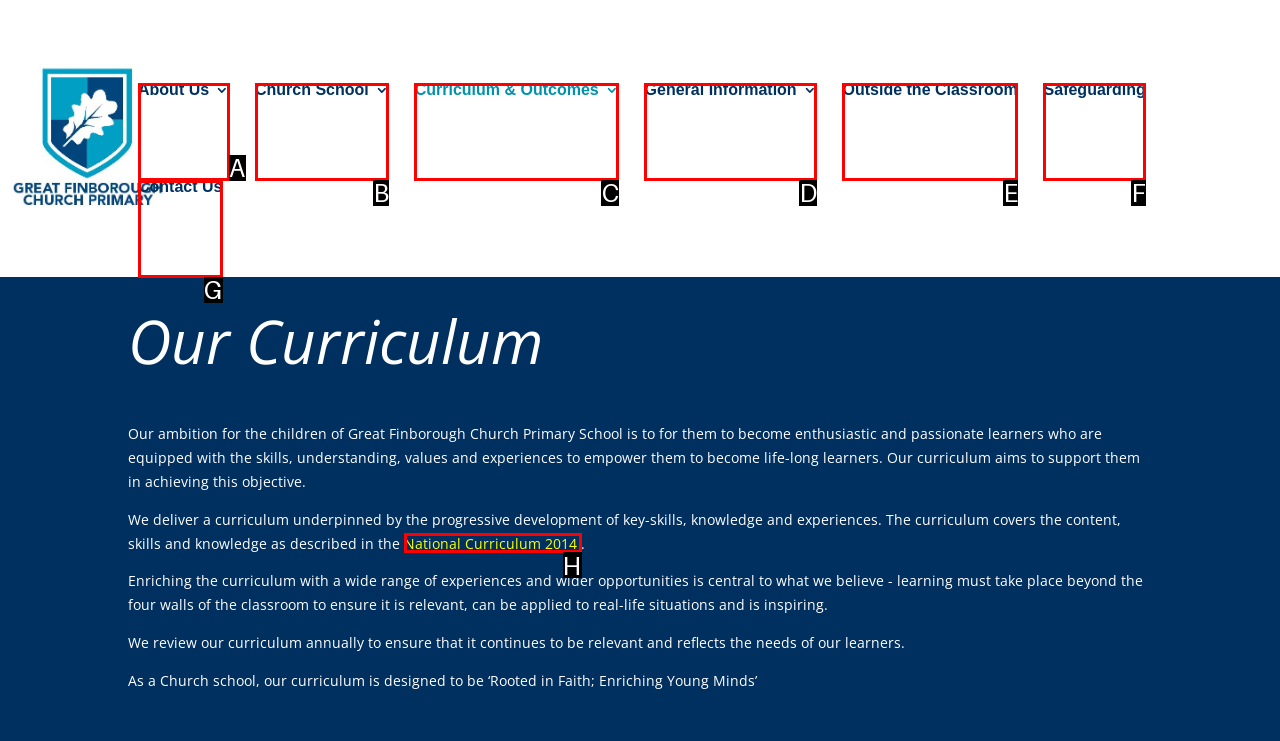Which HTML element matches the description: National Curriculum 2014?
Reply with the letter of the correct choice.

H